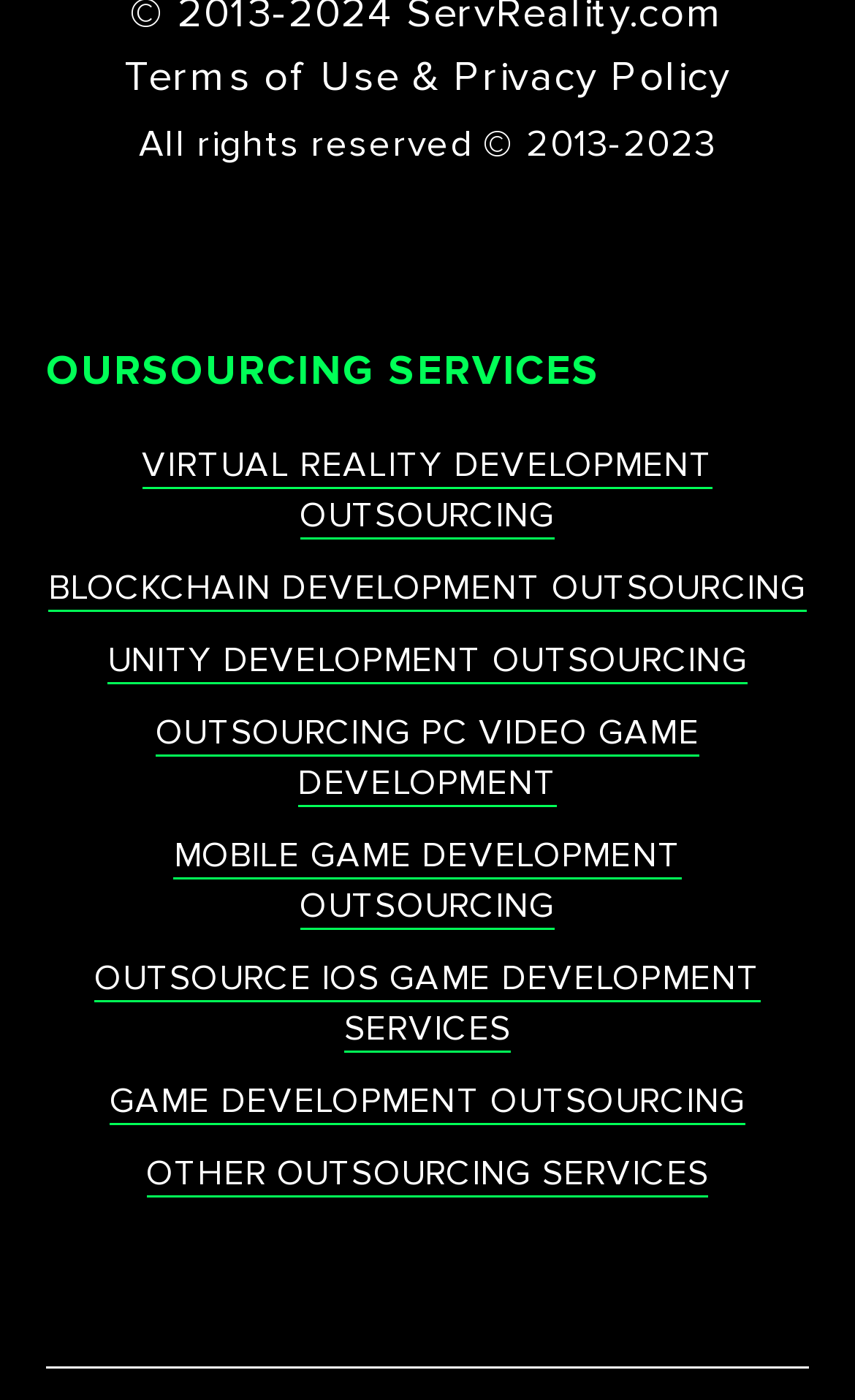How many links are on the webpage?
Refer to the screenshot and answer in one word or phrase.

9